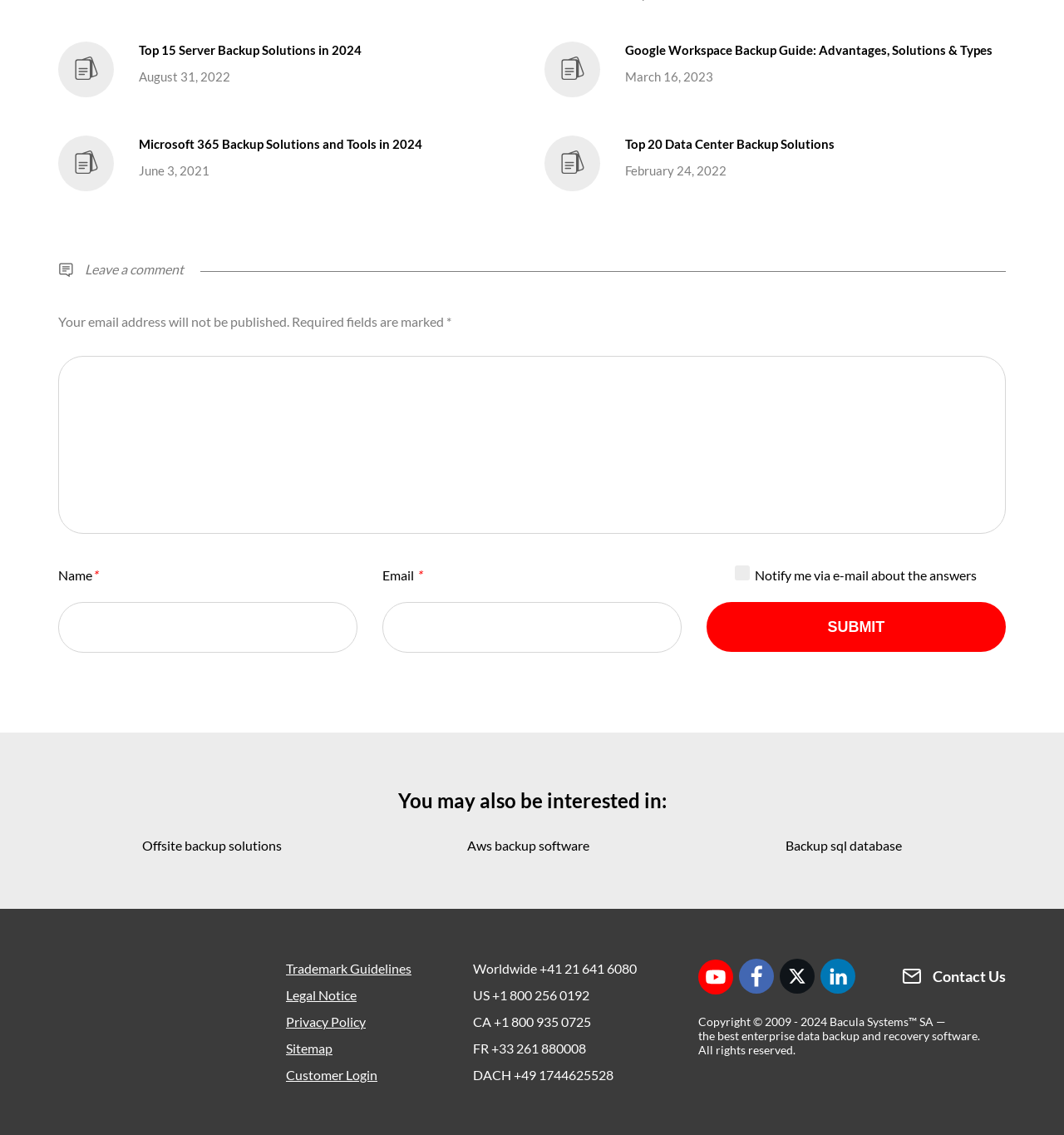What is the topic of the first link?
Look at the screenshot and give a one-word or phrase answer.

Server Backup Solutions